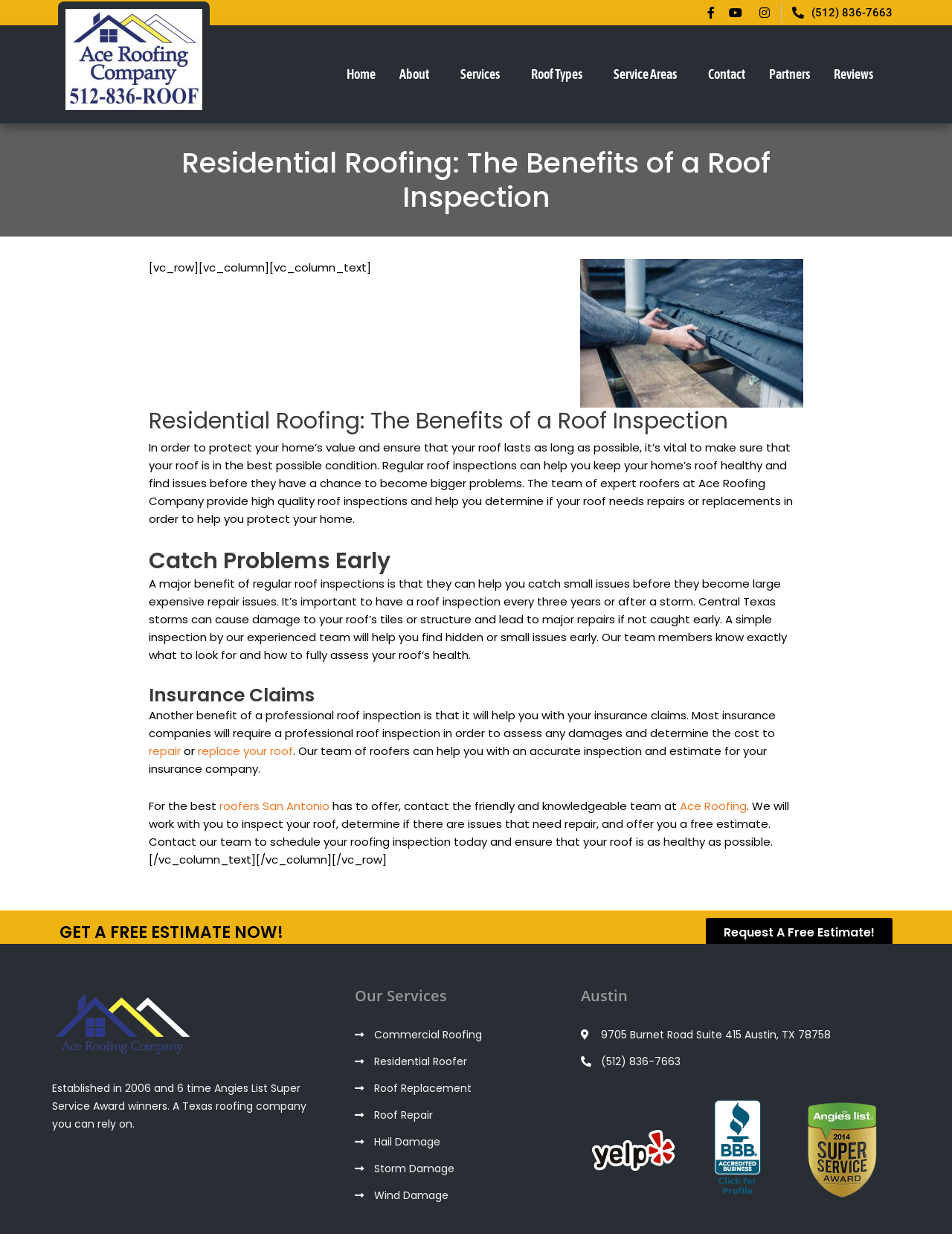Identify the bounding box coordinates of the clickable section necessary to follow the following instruction: "Call the phone number". The coordinates should be presented as four float numbers from 0 to 1, i.e., [left, top, right, bottom].

[0.829, 0.003, 0.938, 0.017]